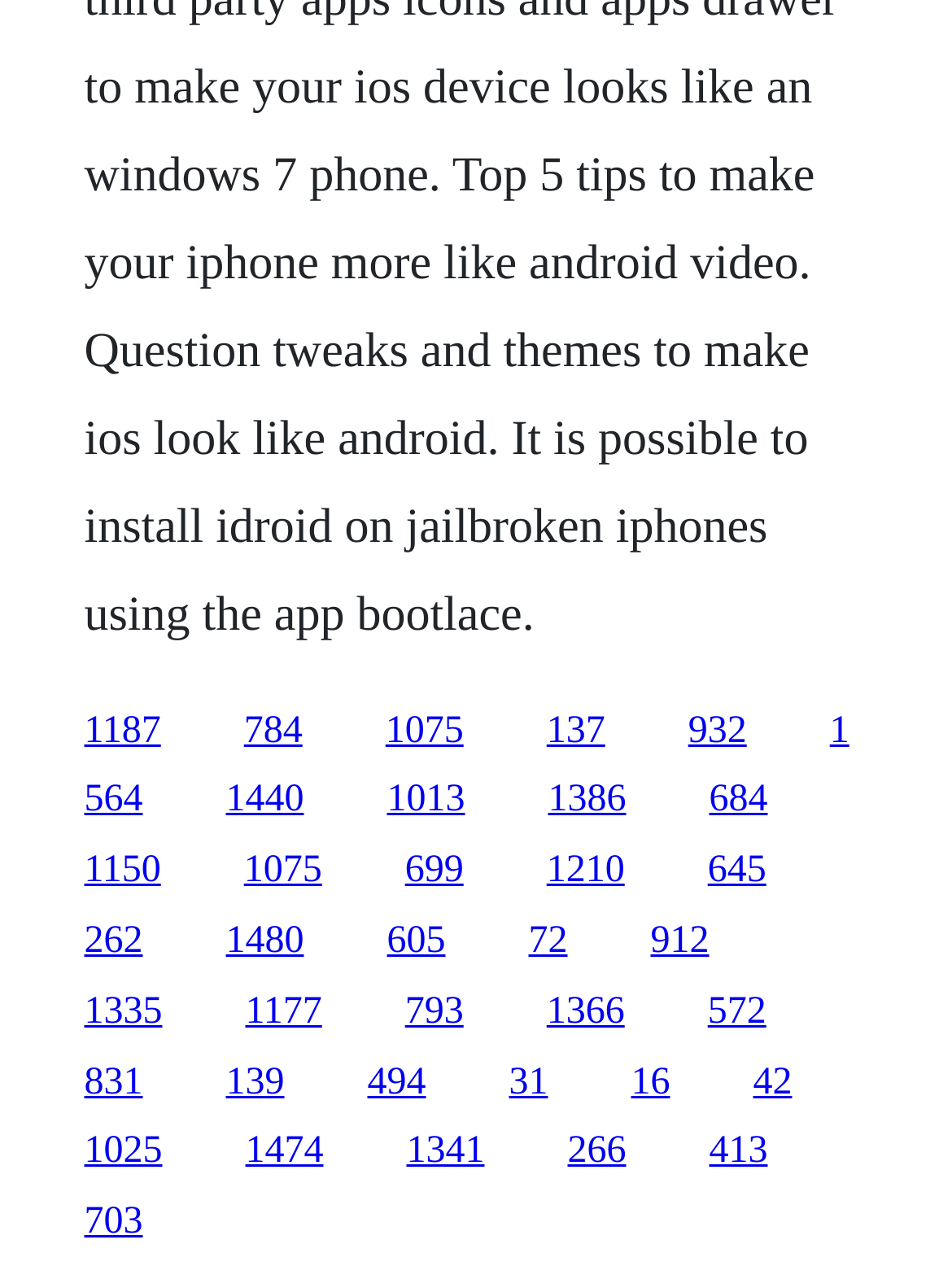How many links are on the webpage?
Your answer should be a single word or phrase derived from the screenshot.

30